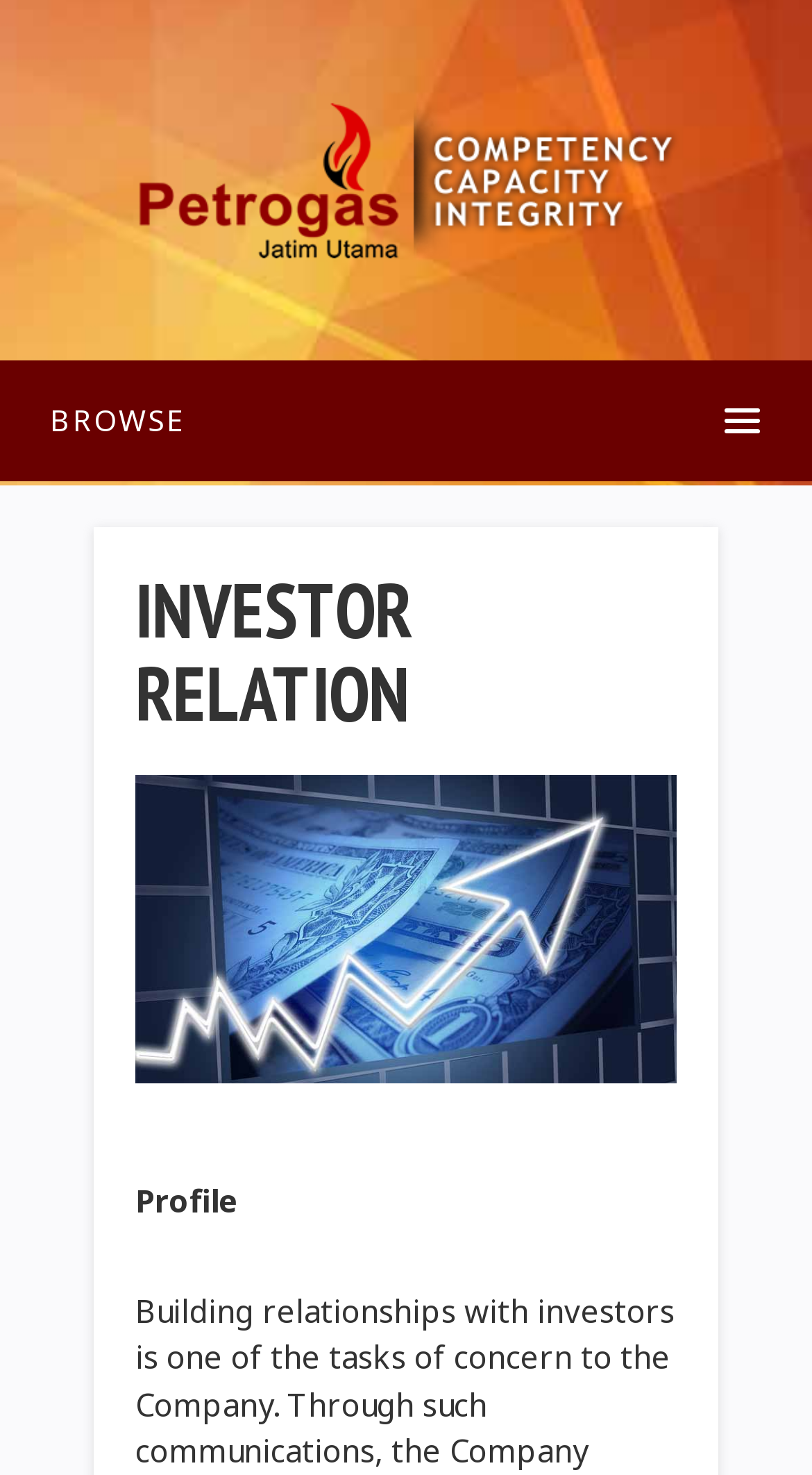Please analyze the image and provide a thorough answer to the question:
What is the last menu item under 'BROWSE'?

The last menu item under 'BROWSE' is a static text element with the text 'Profile', which is located at the bottom of the popup menu.